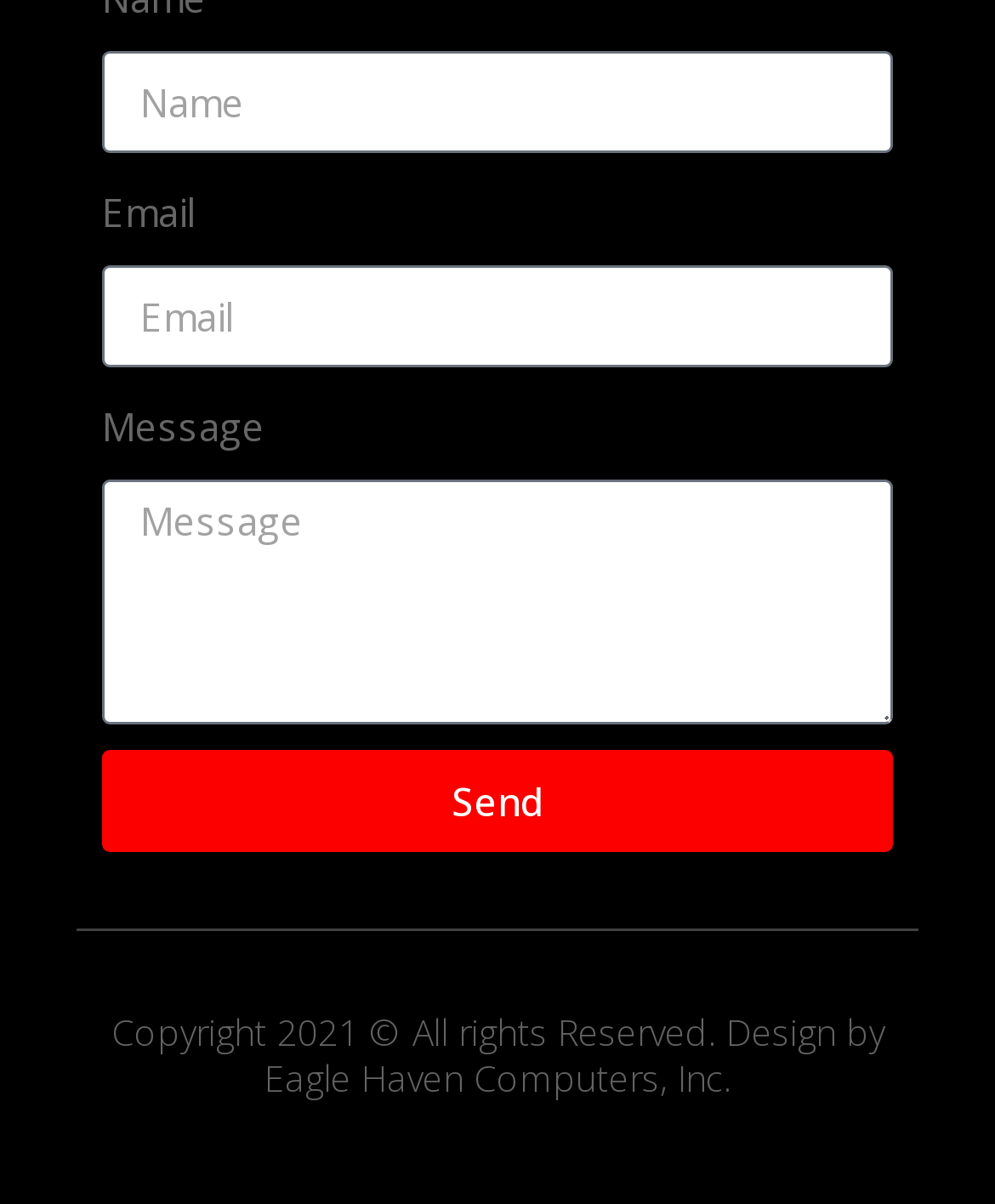Find the bounding box of the element with the following description: "Eagle Haven Computers, Inc.". The coordinates must be four float numbers between 0 and 1, formatted as [left, top, right, bottom].

[0.265, 0.876, 0.735, 0.916]